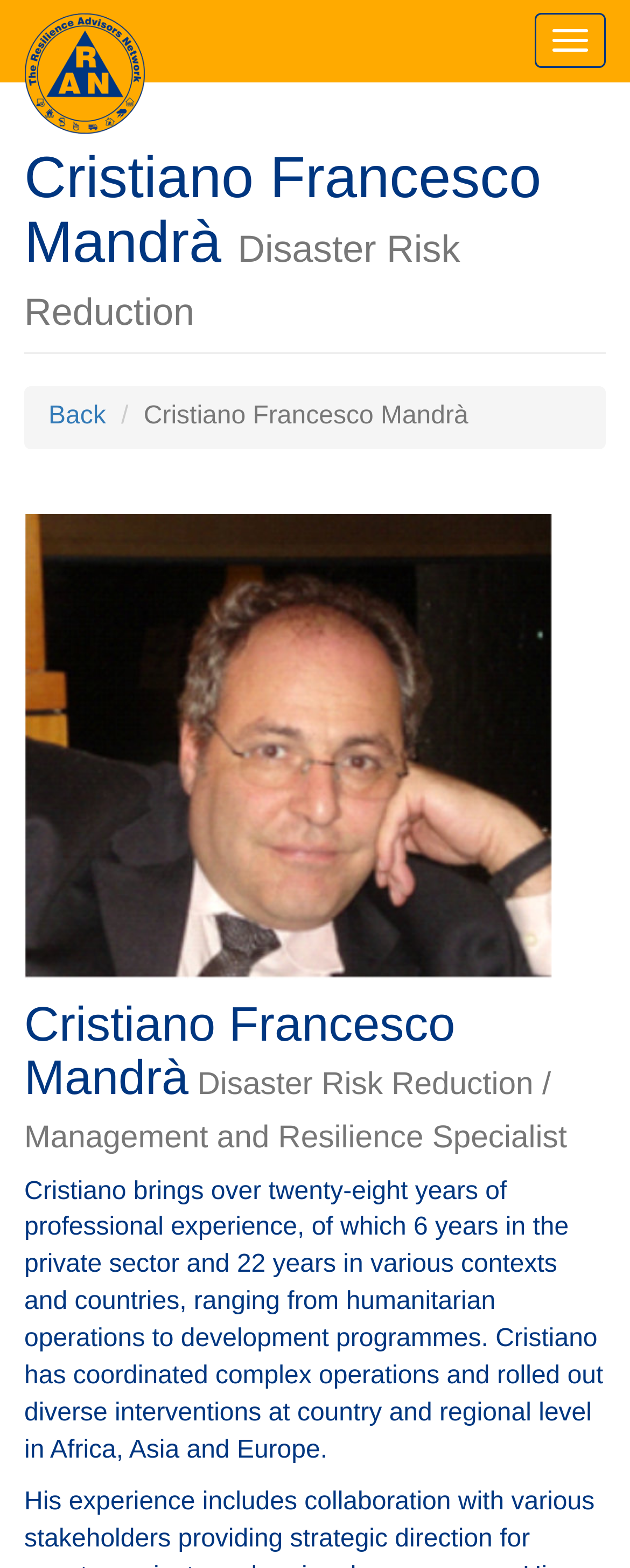Respond to the following query with just one word or a short phrase: 
How many years of professional experience does Cristiano have?

Twenty-eight years